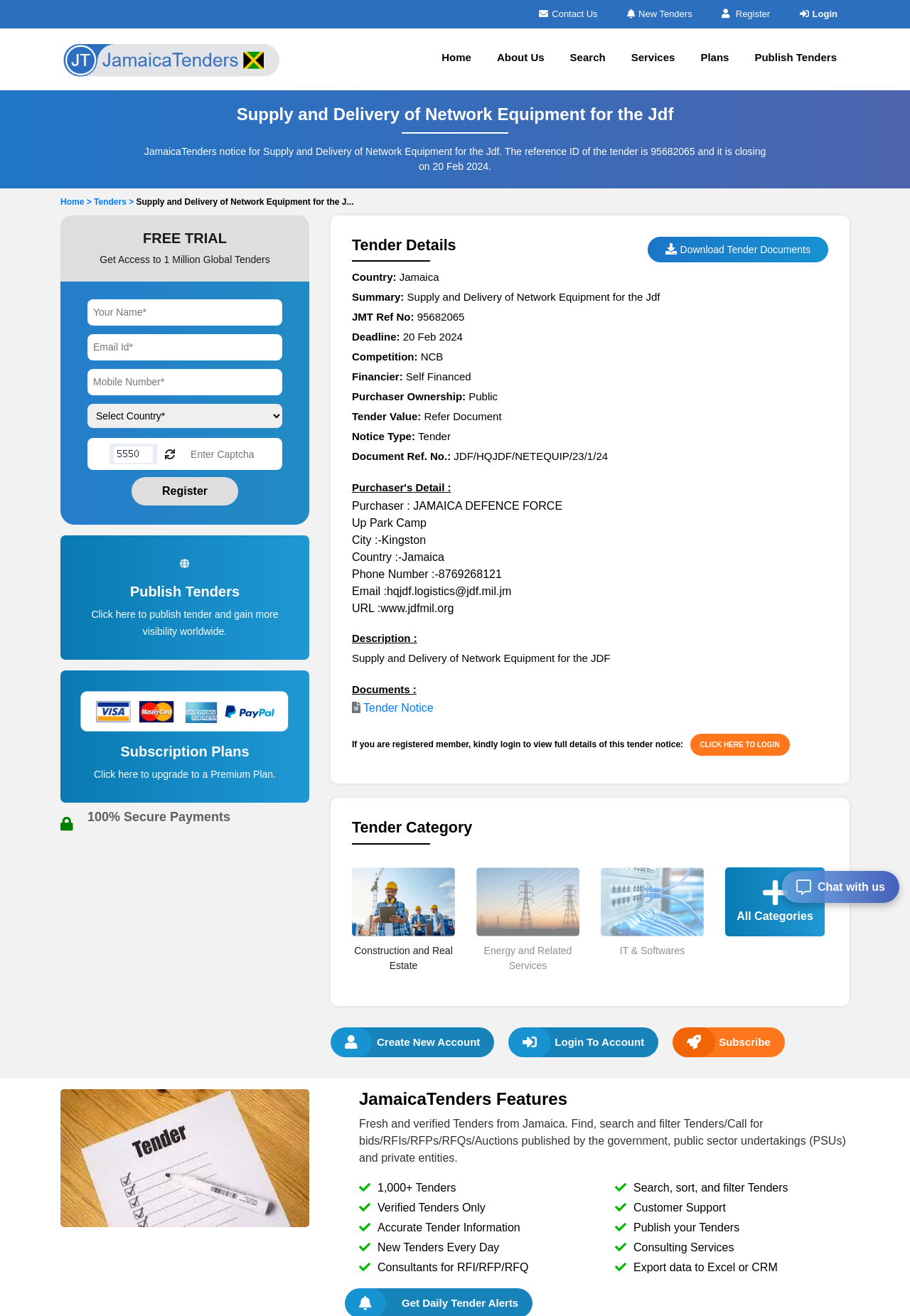What is the category of the tender?
Please provide a single word or phrase based on the screenshot.

Construction and Real Estate